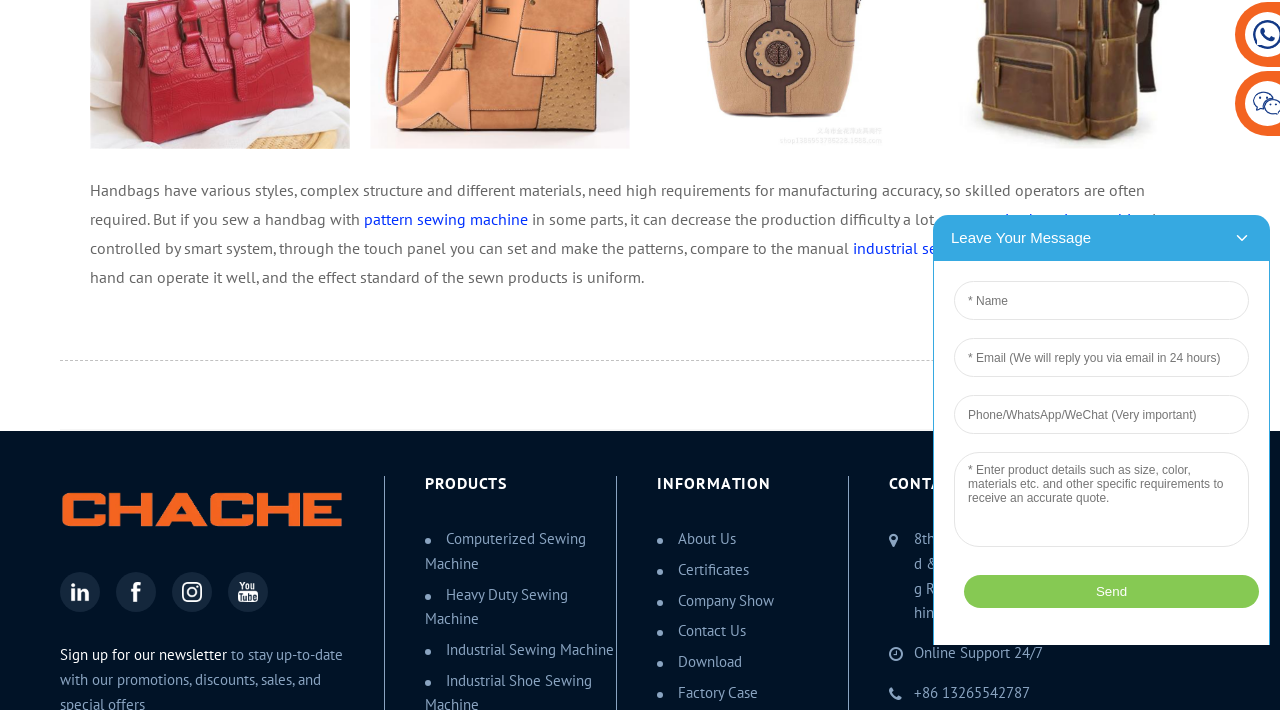Please provide the bounding box coordinates in the format (top-left x, top-left y, bottom-right x, bottom-right y). Remember, all values are floating point numbers between 0 and 1. What is the bounding box coordinate of the region described as: Industrial Sewing Machine

[0.348, 0.903, 0.48, 0.928]